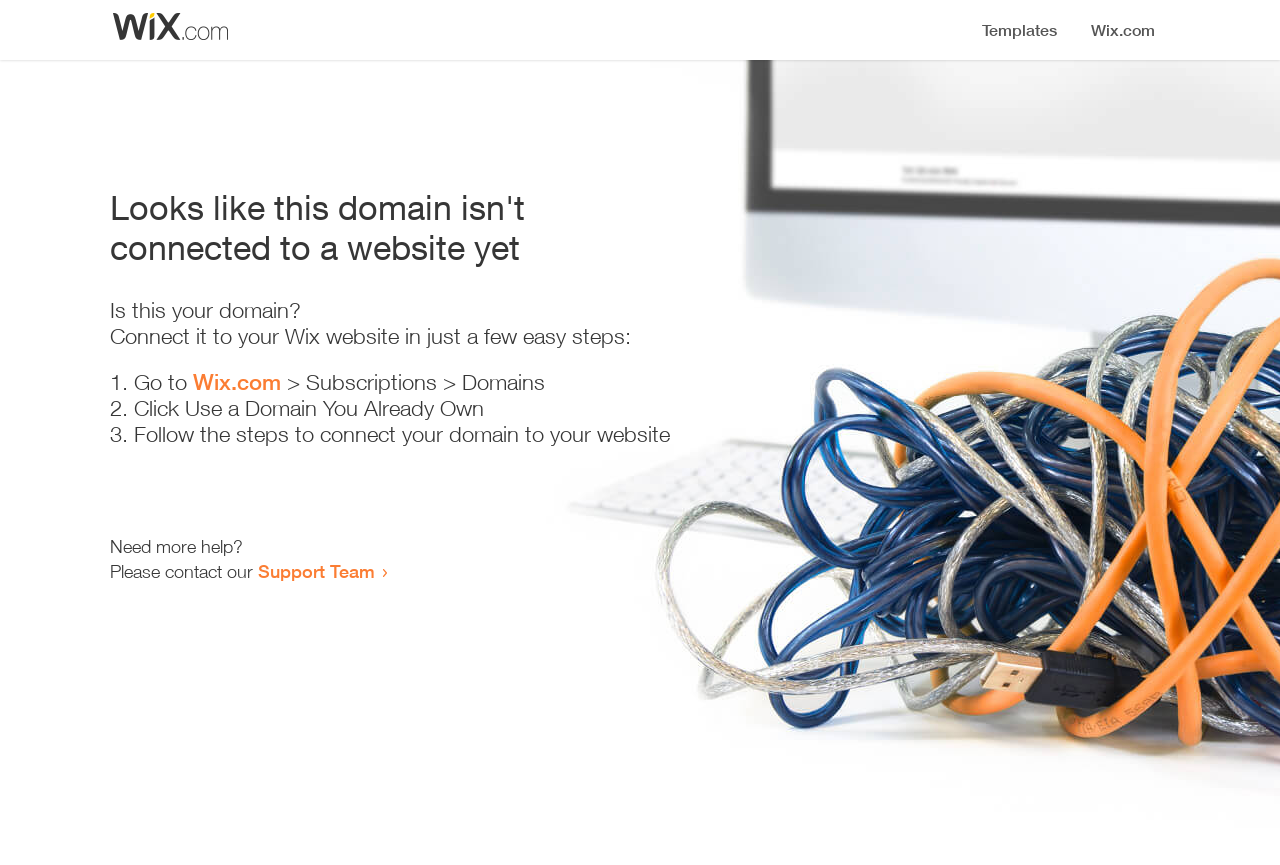Determine the main headline from the webpage and extract its text.

Looks like this domain isn't
connected to a website yet